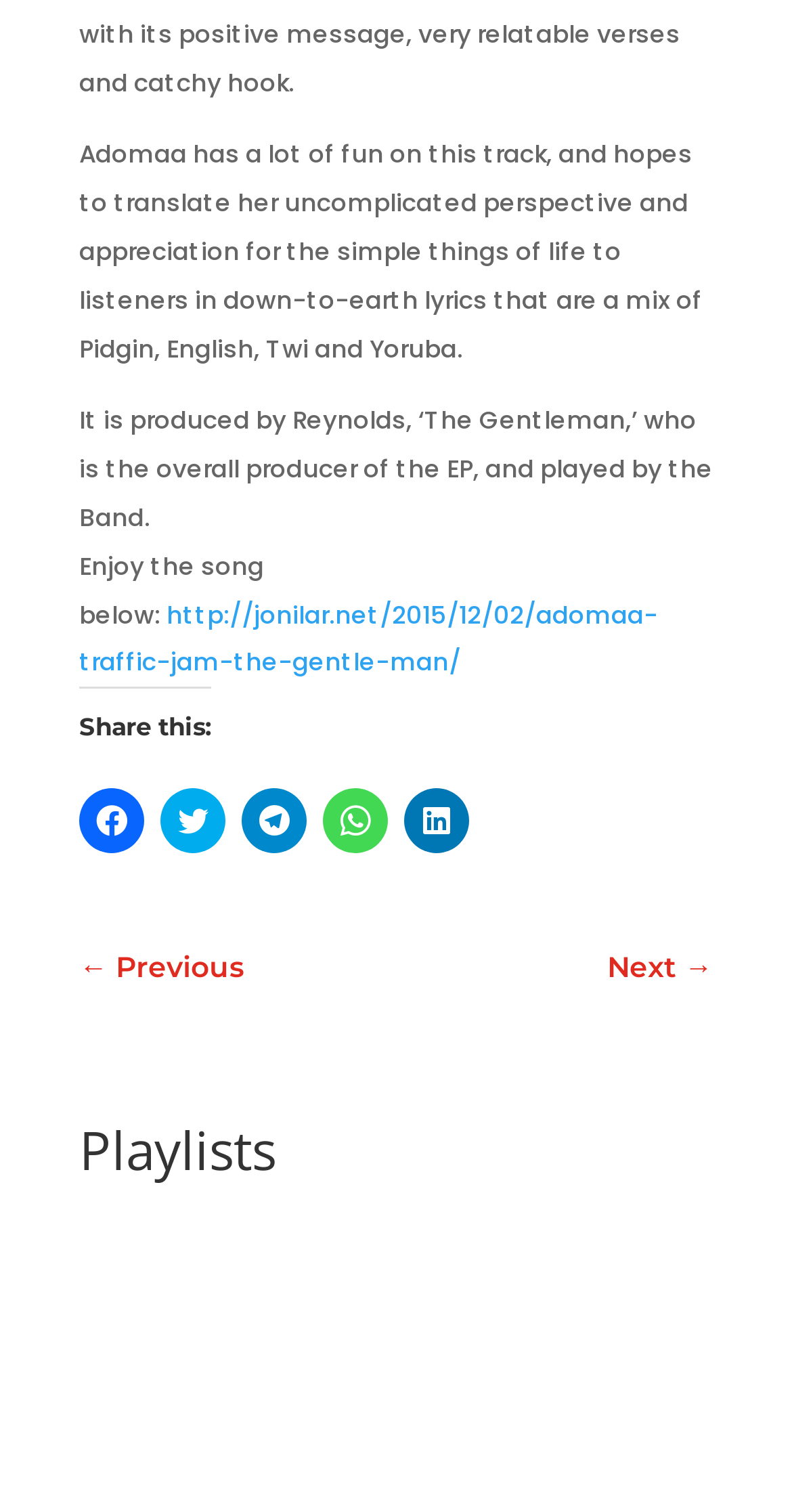Indicate the bounding box coordinates of the clickable region to achieve the following instruction: "Click to share on Facebook."

[0.1, 0.521, 0.182, 0.564]